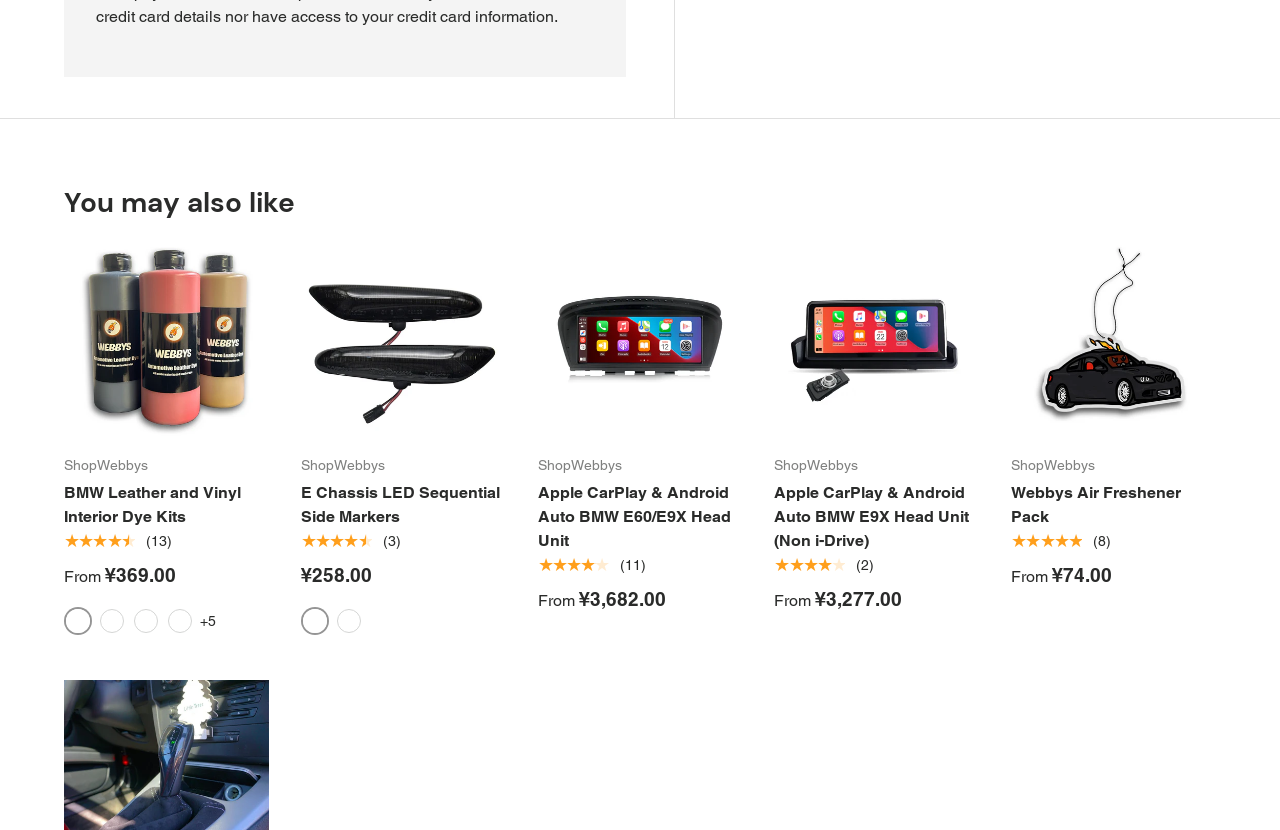What is the rating of Apple CarPlay & Android Auto BMW E60/E9X Head Unit?
Based on the screenshot, provide your answer in one word or phrase.

4.27 out of 5.0 stars